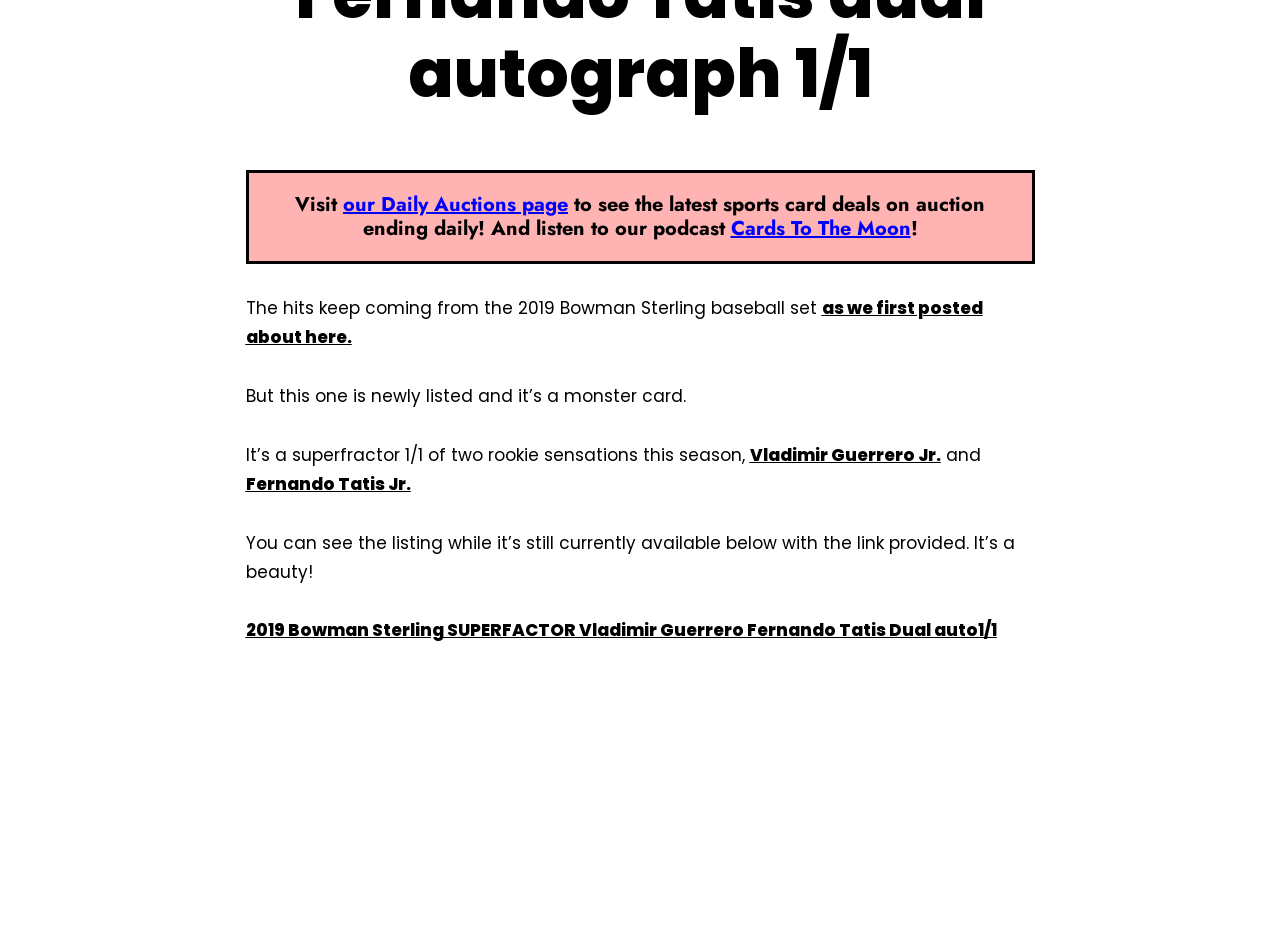Please determine the bounding box of the UI element that matches this description: our Daily Auctions page. The coordinates should be given as (top-left x, top-left y, bottom-right x, bottom-right y), with all values between 0 and 1.

[0.268, 0.202, 0.444, 0.233]